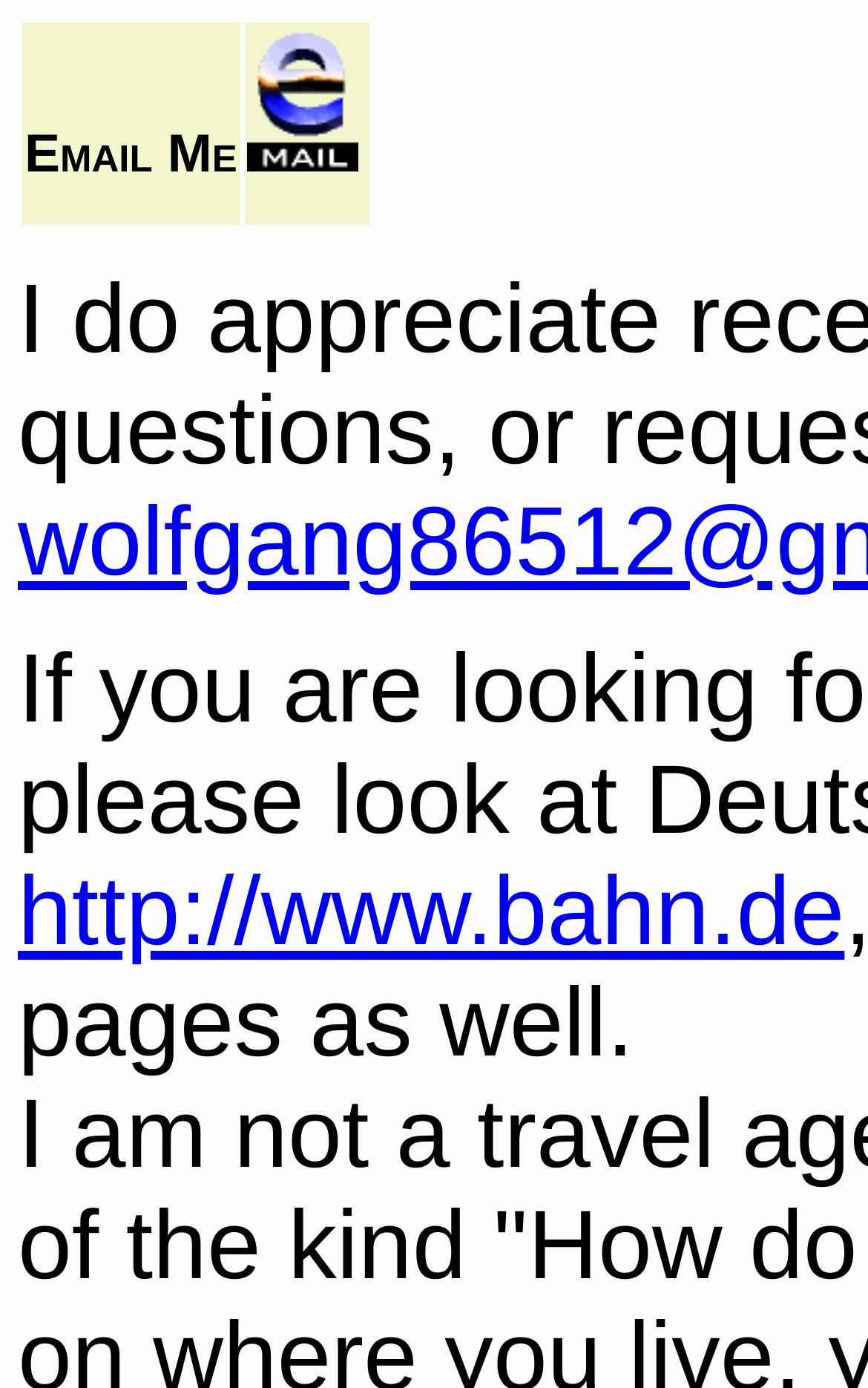What is the URL of the link on the webpage?
Look at the screenshot and give a one-word or phrase answer.

http://www.bahn.de